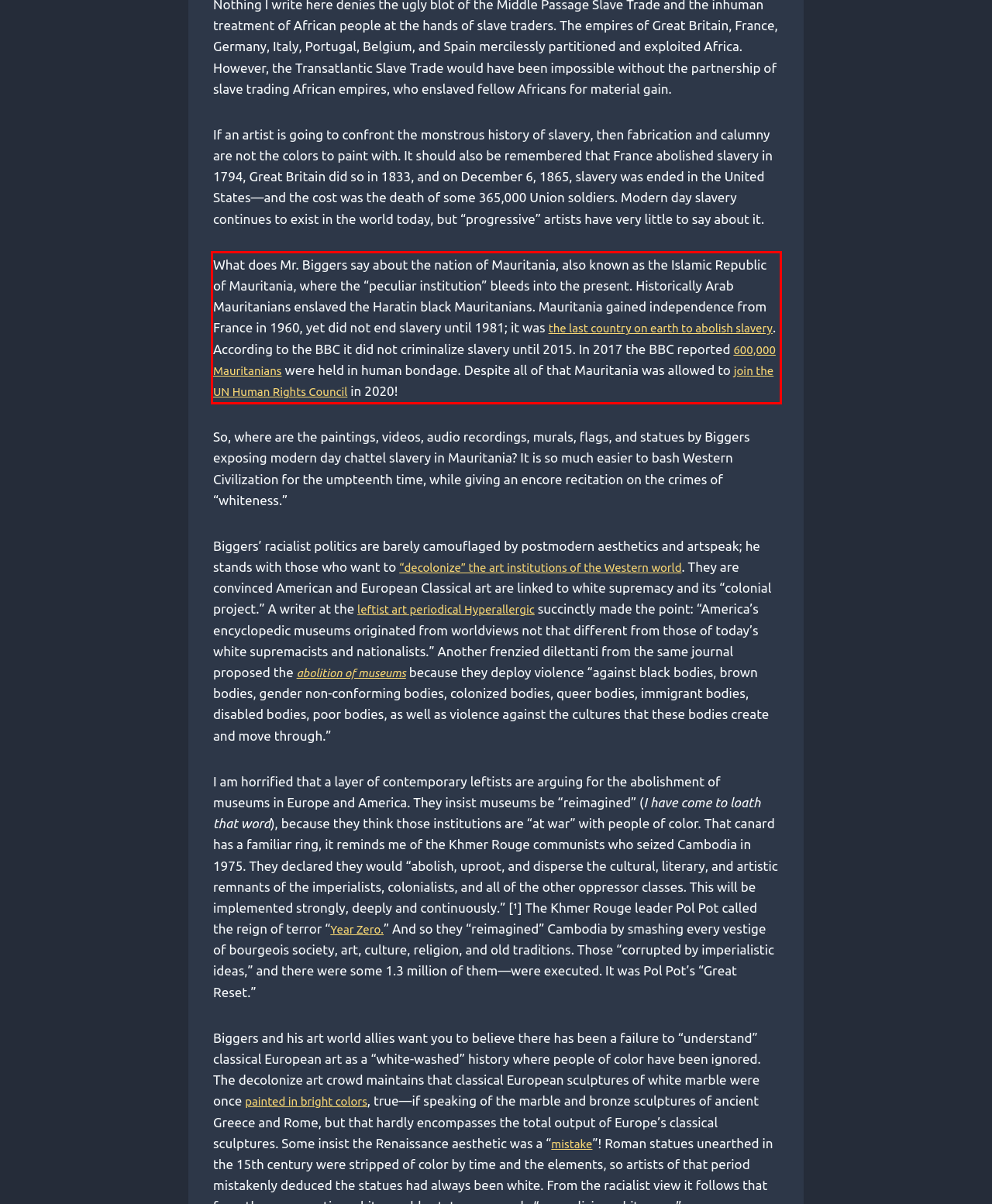Within the screenshot of the webpage, there is a red rectangle. Please recognize and generate the text content inside this red bounding box.

What does Mr. Biggers say about the nation of Mauritania, also known as the Islamic Republic of Mauritania, where the “peculiar institution” bleeds into the present. Historically Arab Mauritanians enslaved the Haratin black Mauritanians. Mauritania gained independence from France in 1960, yet did not end slavery until 1981; it was the last country on earth to abolish slavery. According to the BBC it did not criminalize slavery until 2015. In 2017 the BBC reported 600,000 Mauritanians were held in human bondage. Despite all of that Mauritania was allowed to join the UN Human Rights Council in 2020!